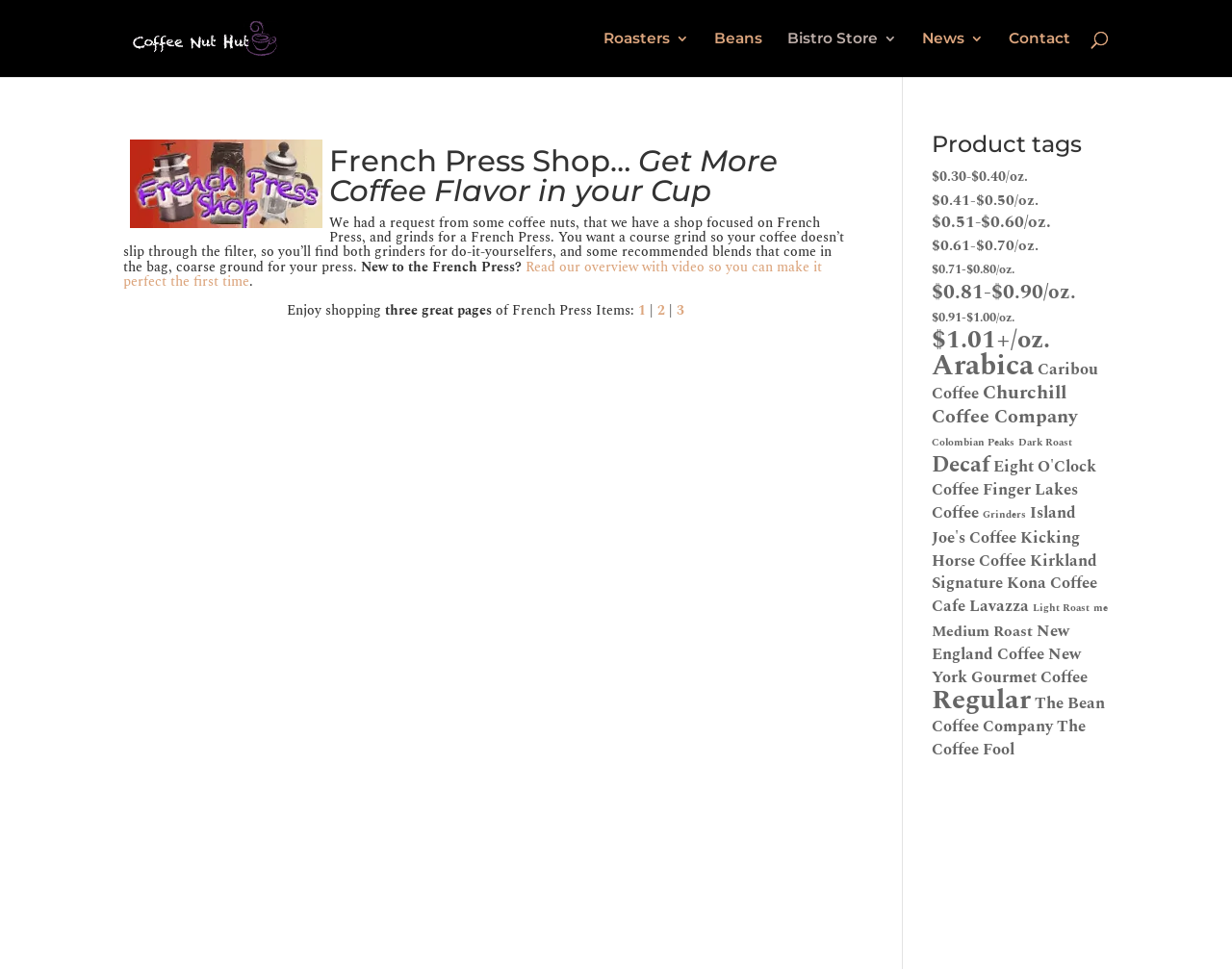How many pages of French Press items are there?
Provide a one-word or short-phrase answer based on the image.

3 pages